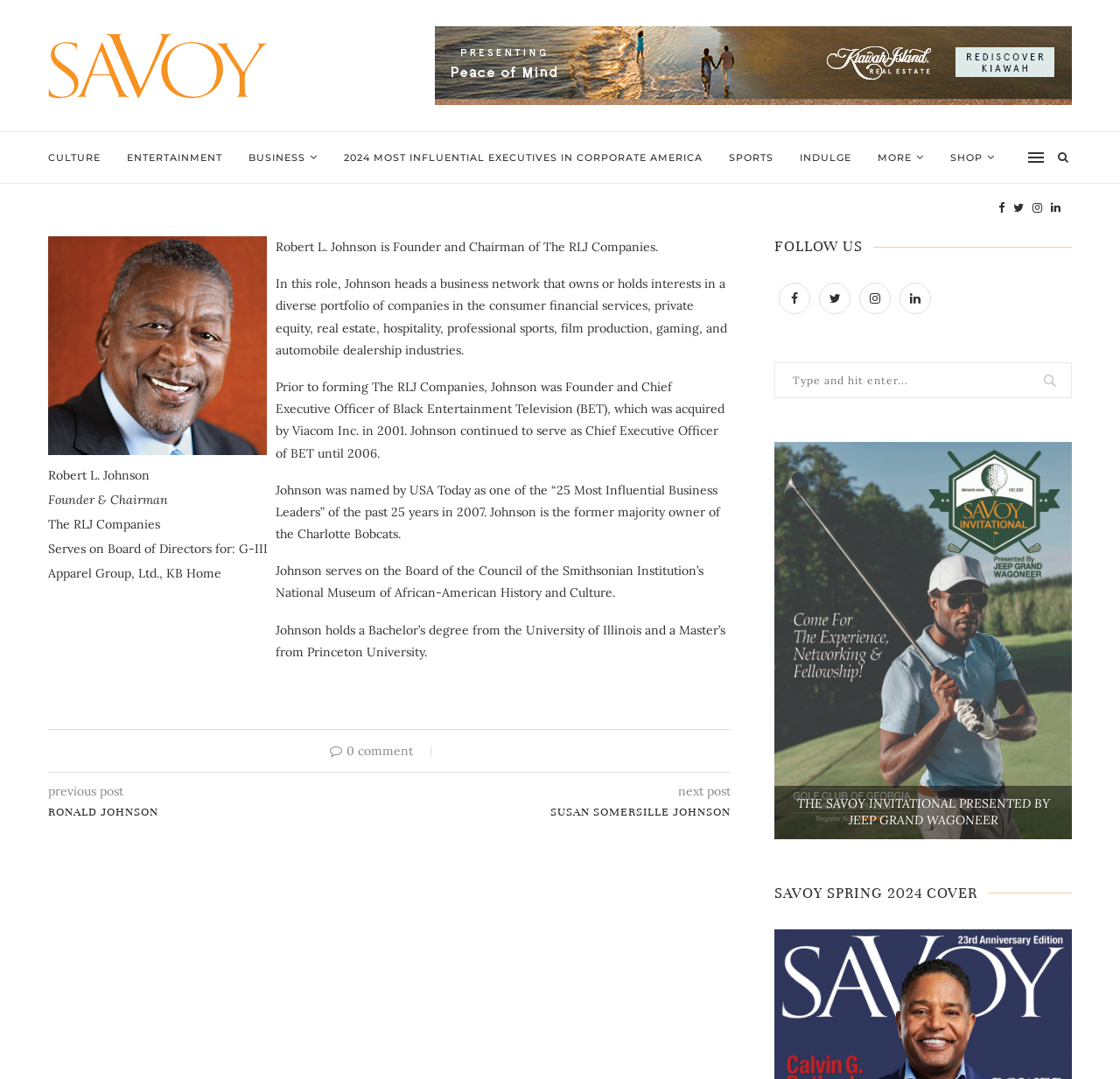Refer to the element description Twitter and identify the corresponding bounding box in the screenshot. Format the coordinates as (top-left x, top-left y, bottom-right x, bottom-right y) with values in the range of 0 to 1.

[0.727, 0.27, 0.763, 0.284]